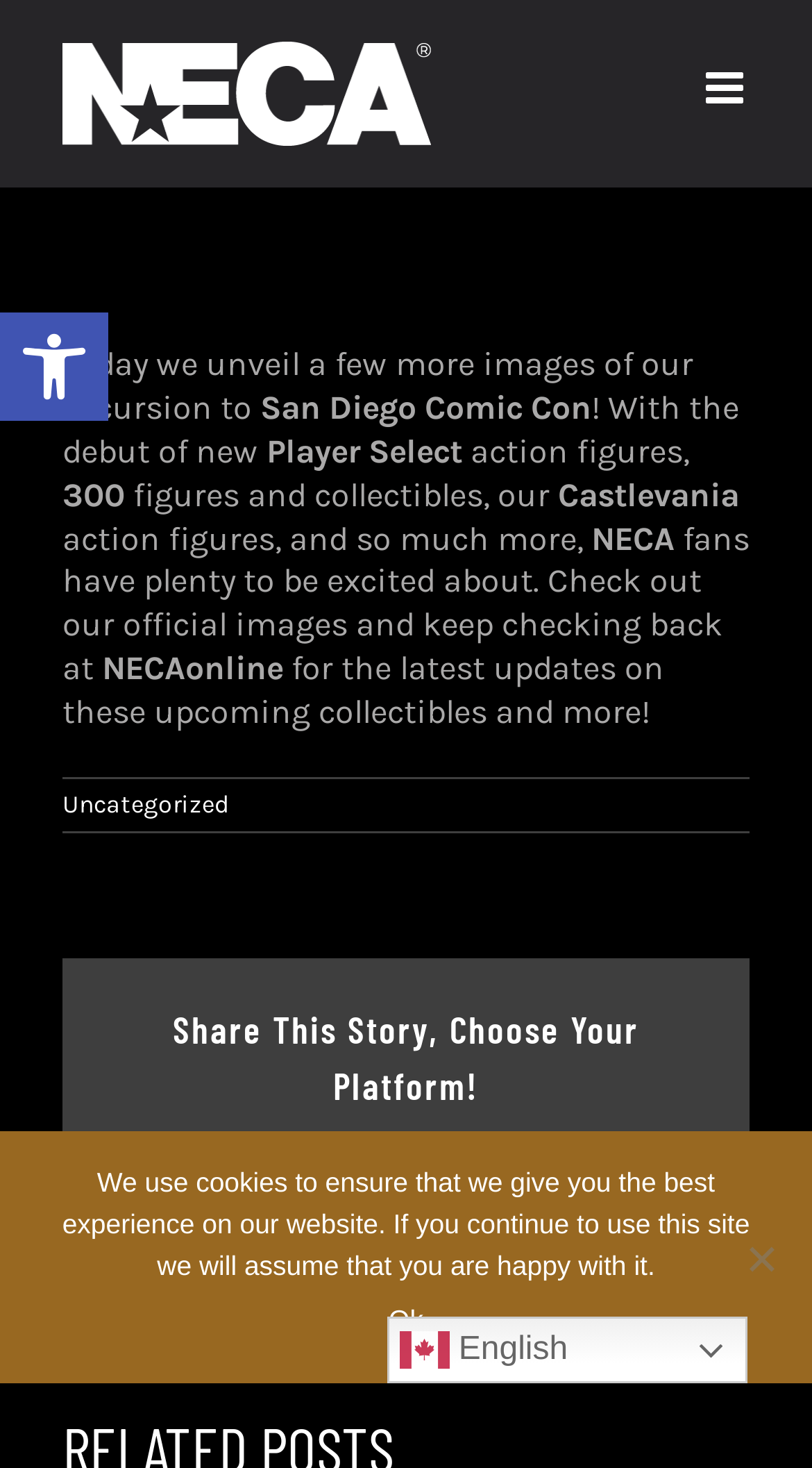Give a concise answer using only one word or phrase for this question:
What is the name of the company mentioned in the article?

NECA